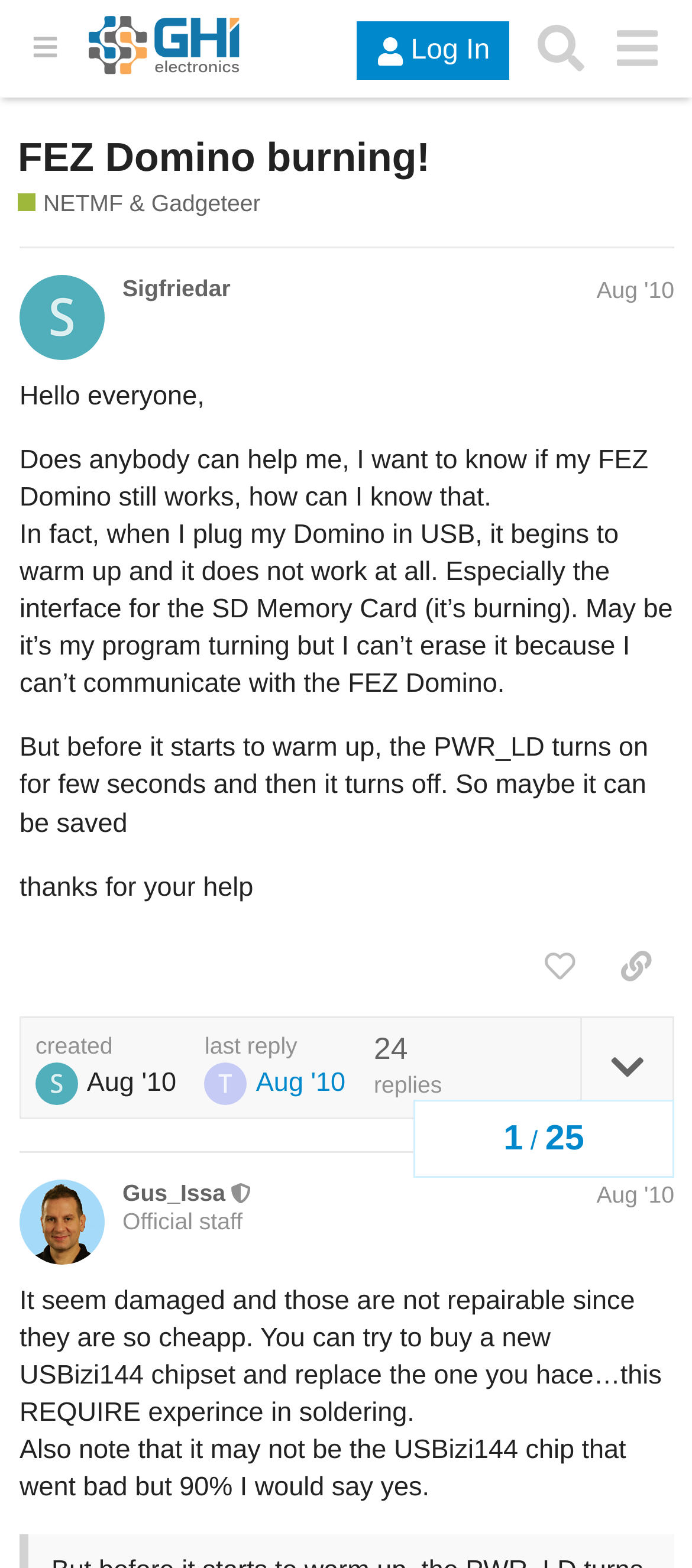Please respond to the question using a single word or phrase:
What is the problem with the FEZ Domino?

It's burning